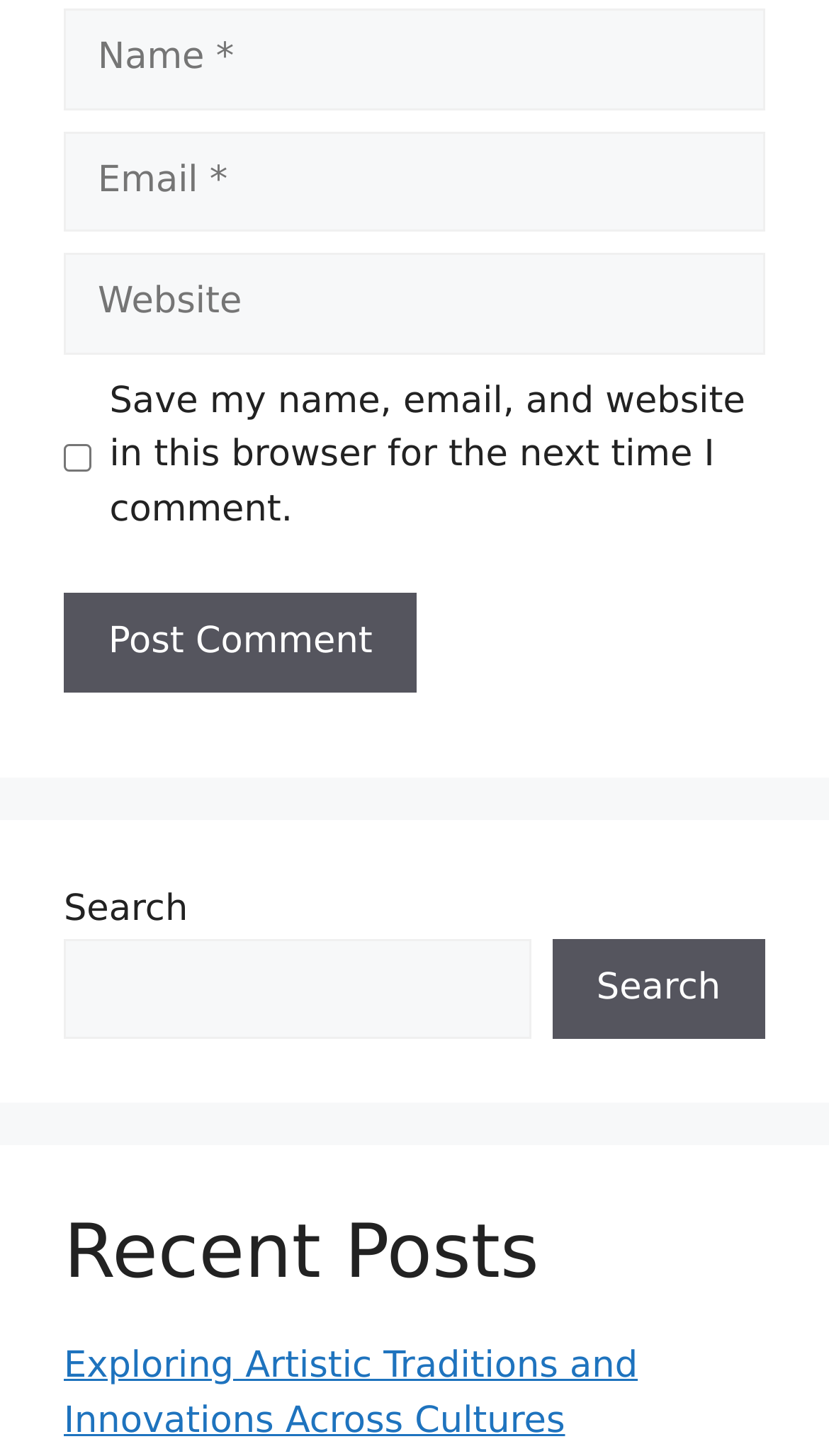Please answer the following question using a single word or phrase: What is the title of the recent posts section?

Recent Posts